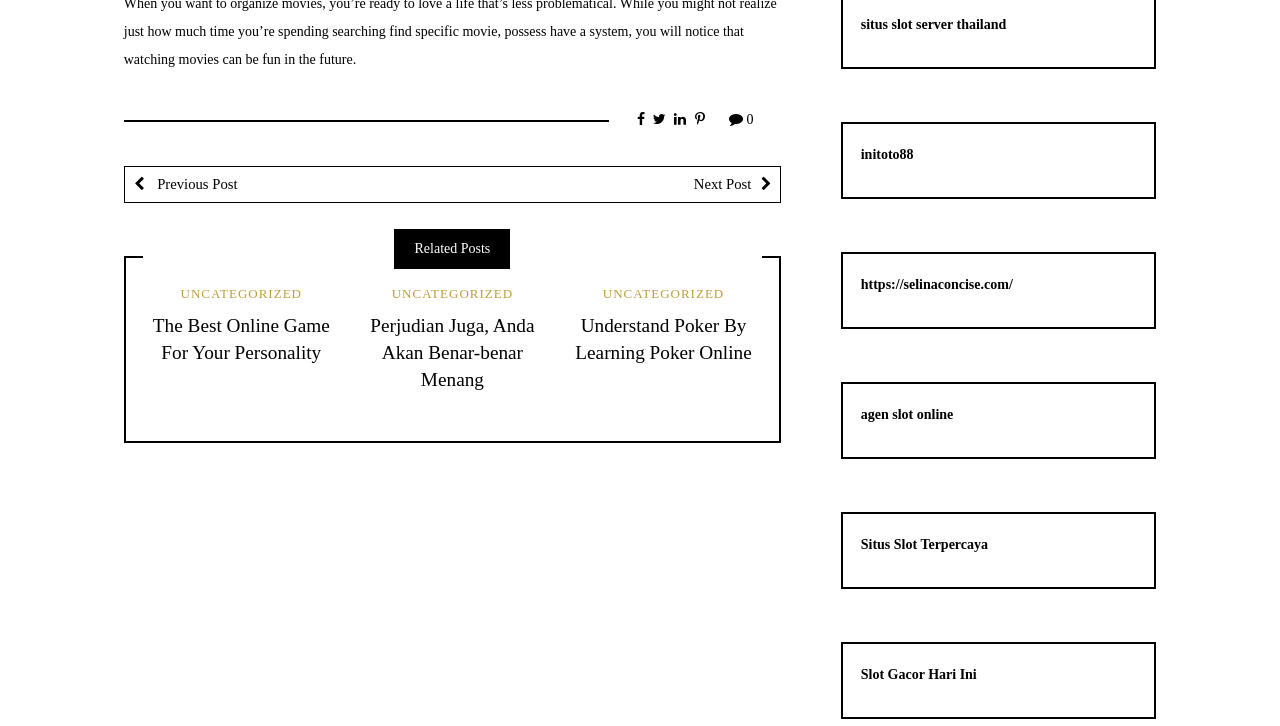Provide the bounding box coordinates for the UI element described in this sentence: "Previous Post". The coordinates should be four float values between 0 and 1, i.e., [left, top, right, bottom].

[0.097, 0.23, 0.353, 0.278]